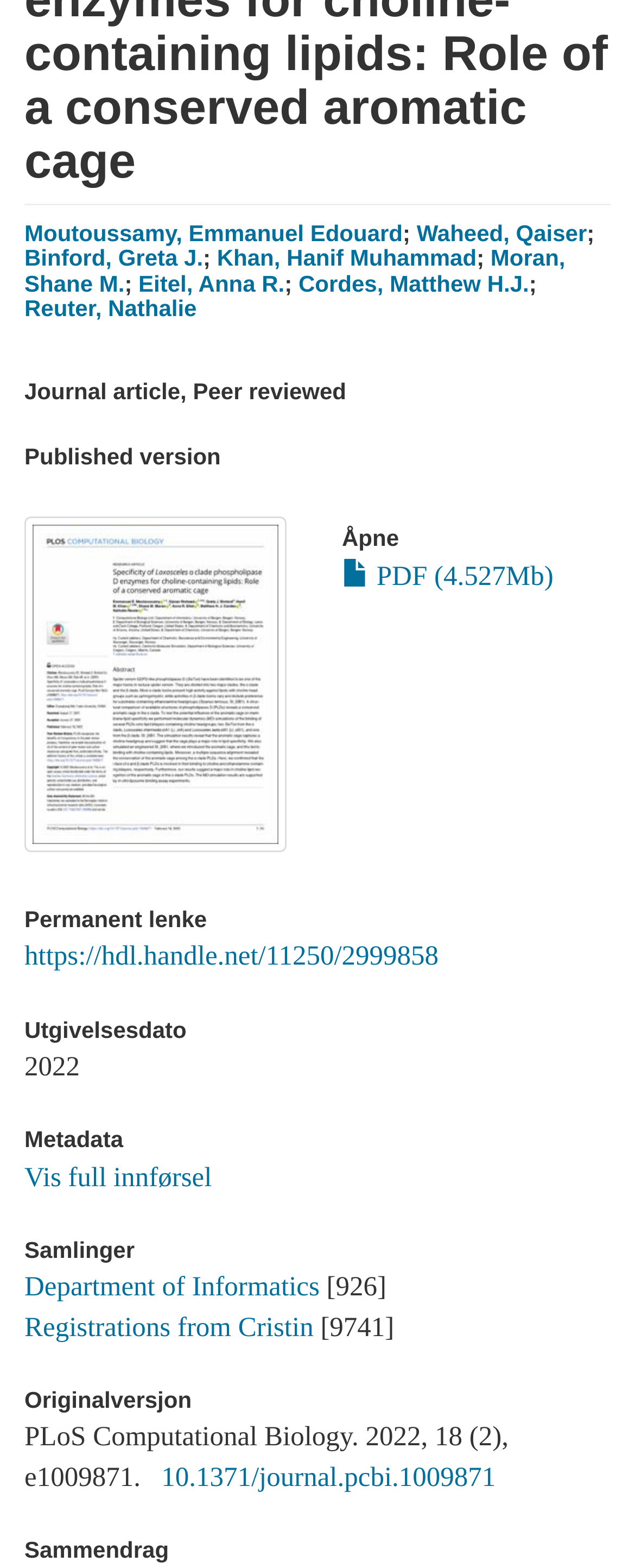Identify the bounding box for the described UI element: "Vis full innførsel".

[0.038, 0.741, 0.334, 0.76]